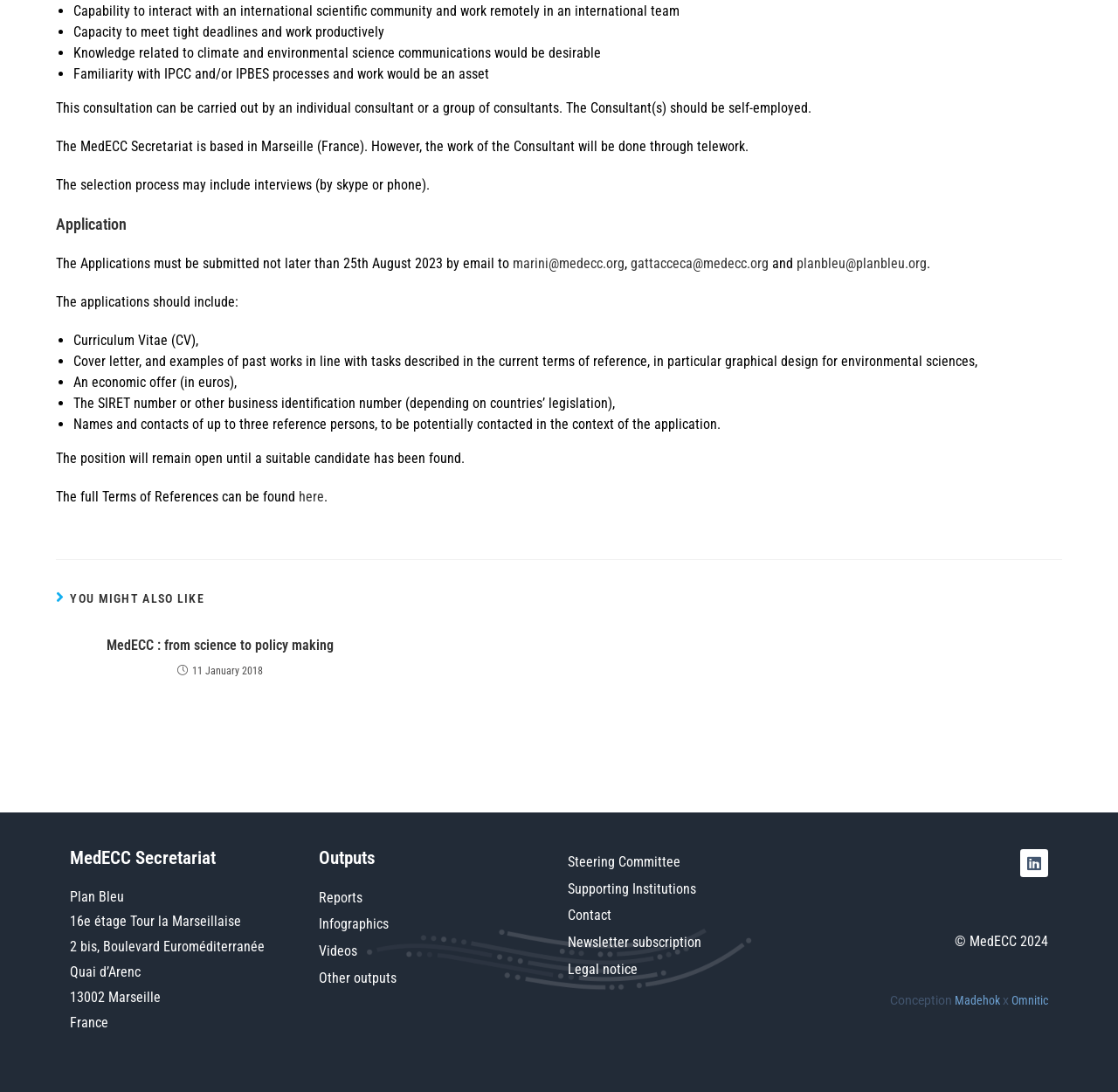Identify the bounding box coordinates of the clickable section necessary to follow the following instruction: "Go to the previous article". The coordinates should be presented as four float numbers from 0 to 1, i.e., [left, top, right, bottom].

None